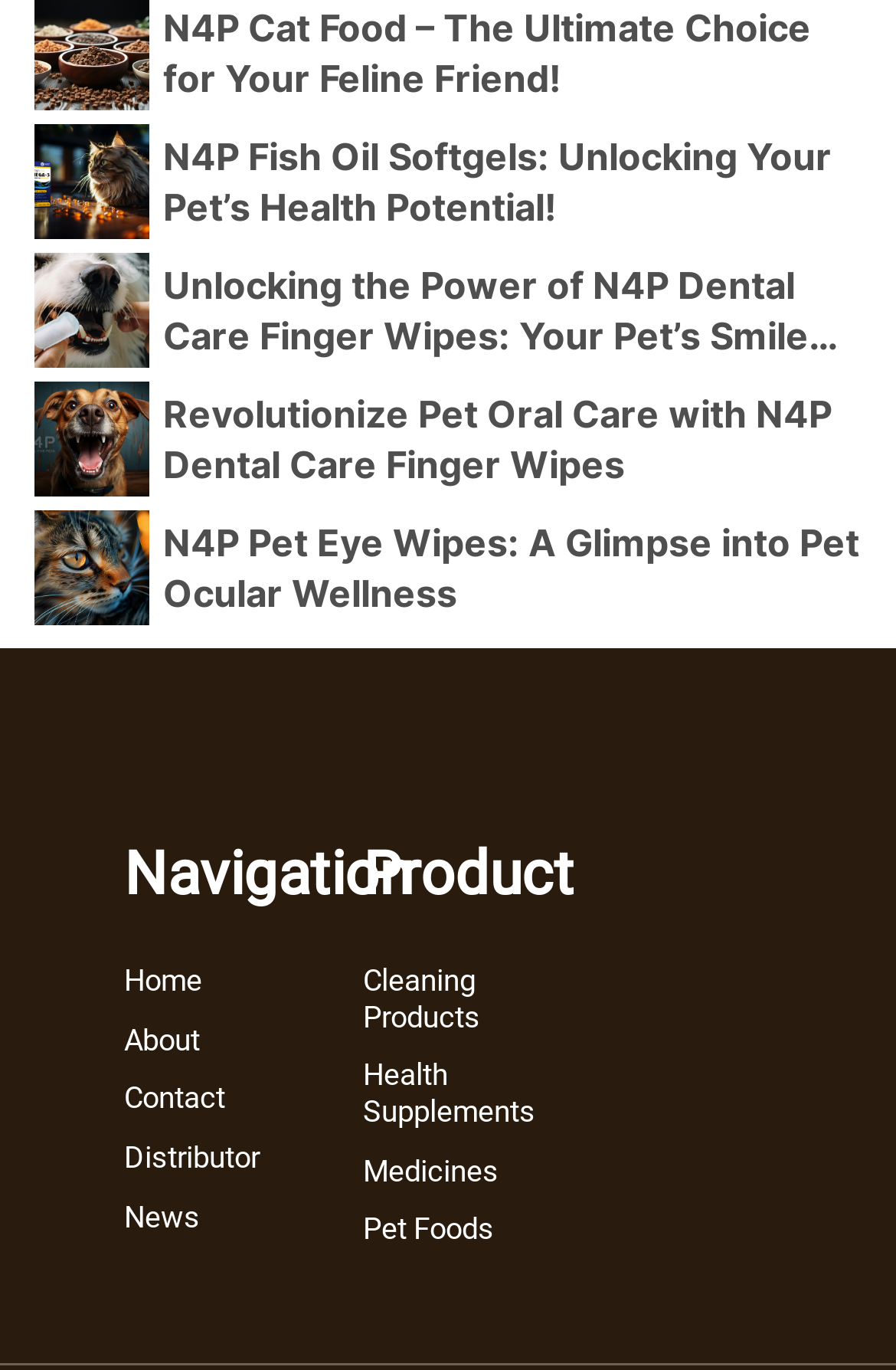Bounding box coordinates should be in the format (top-left x, top-left y, bottom-right x, bottom-right y) and all values should be floating point numbers between 0 and 1. Determine the bounding box coordinate for the UI element described as: Health Supplements

[0.405, 0.773, 0.595, 0.825]